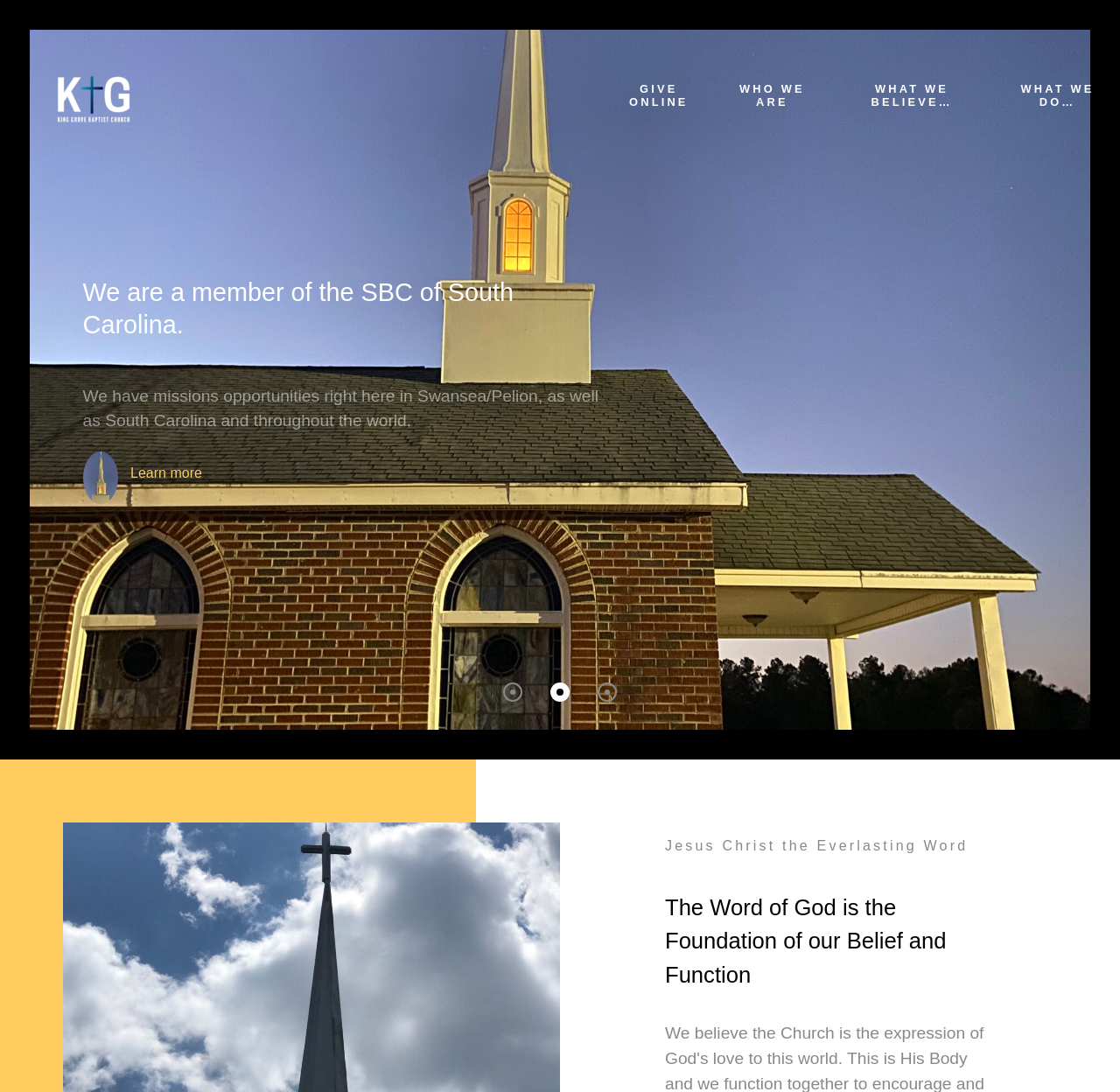Detail the various sections and features present on the webpage.

The webpage is about King Grove Baptist Church, with a prominent title "Letting All the World Know that Jesus Saves" at the top. Below the title, there is a small image and a link to "clarity" on the top-left corner. On the top-right corner, there are four links: "GIVE ONLINE", "WHO WE ARE", "WHAT WE BELIEVE…", and "WHAT WE DO…".

The main content of the webpage is divided into several sections, each with a heading and some descriptive text. The first section has a heading "We are a Church that Loves to Worship" and a link with the same text. Below this section, there is a paragraph describing the church's worship philosophy. There is also a "Learn more" link on the right side of this section.

The next section has a heading "King Grove Baptist Church exists to exalt Jesus Christ as Lord and Savior of all." and a link with the same text. This section is followed by another section with a heading "We are here to let all the world know that Jesus Saves." and a "Learn more" link.

There are several more sections with similar structures, each with a heading, descriptive text, and a "Learn more" link. One of the sections mentions the church's membership in the SBC of South Carolina, and another section talks about the church's mission opportunities.

On the bottom-right corner of the webpage, there are three buttons to navigate to different slides. Below these buttons, there is a heading "Jesus Christ the Everlasting Word" and a static text "The Word of God is the Foundation of our Belief and Function".